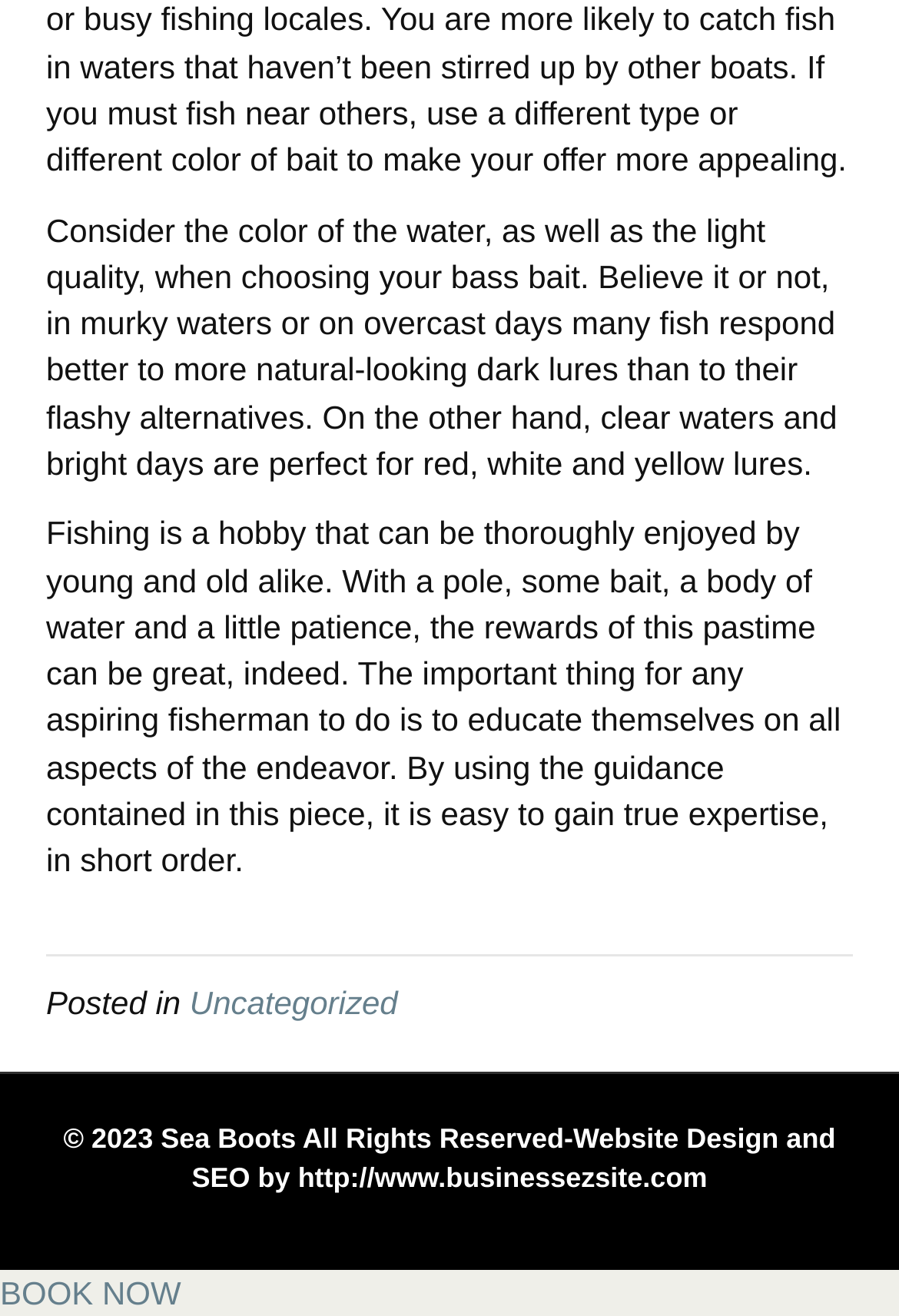Please respond to the question with a concise word or phrase:
What action can be performed by clicking the button at the bottom?

Book now